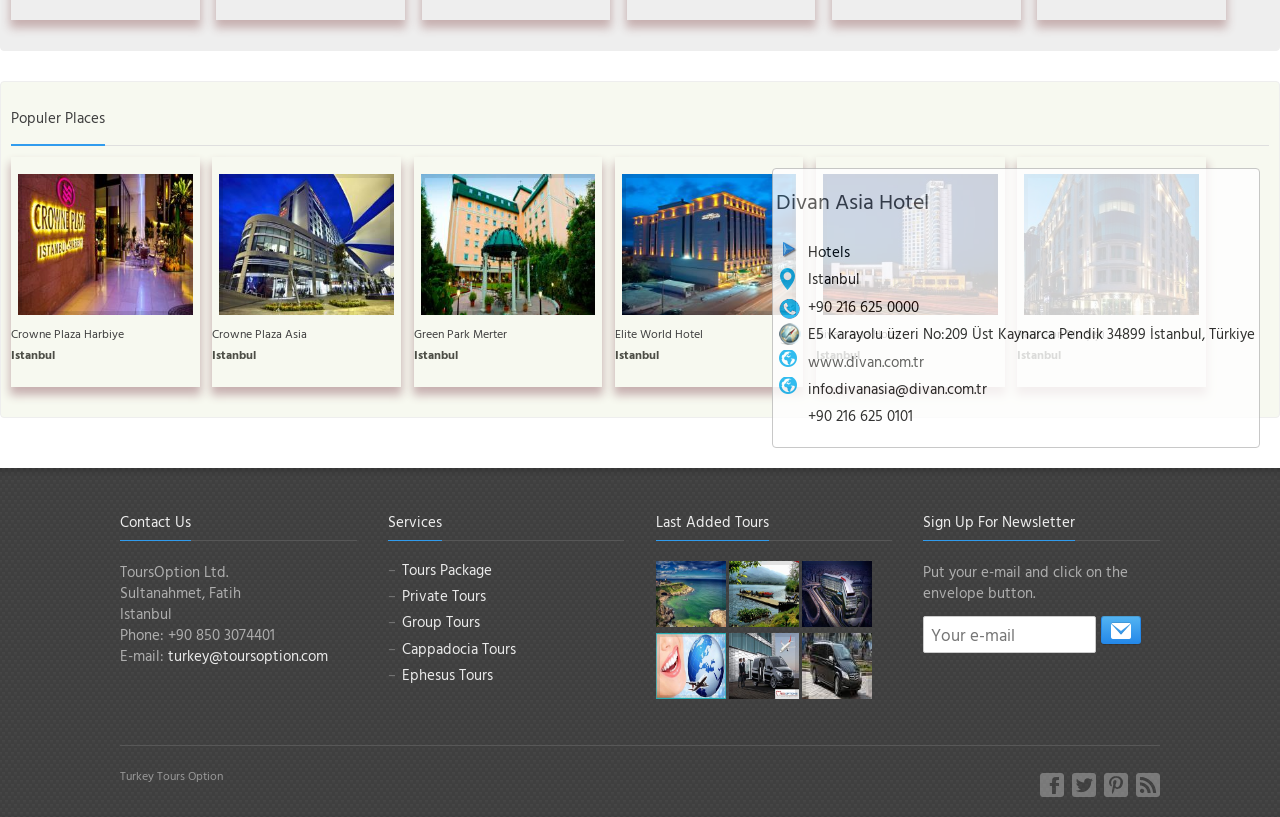Find the bounding box coordinates for the element that must be clicked to complete the instruction: "Click on the 'Crowne Plaza Harbiye' link". The coordinates should be four float numbers between 0 and 1, indicated as [left, top, right, bottom].

[0.014, 0.207, 0.151, 0.386]